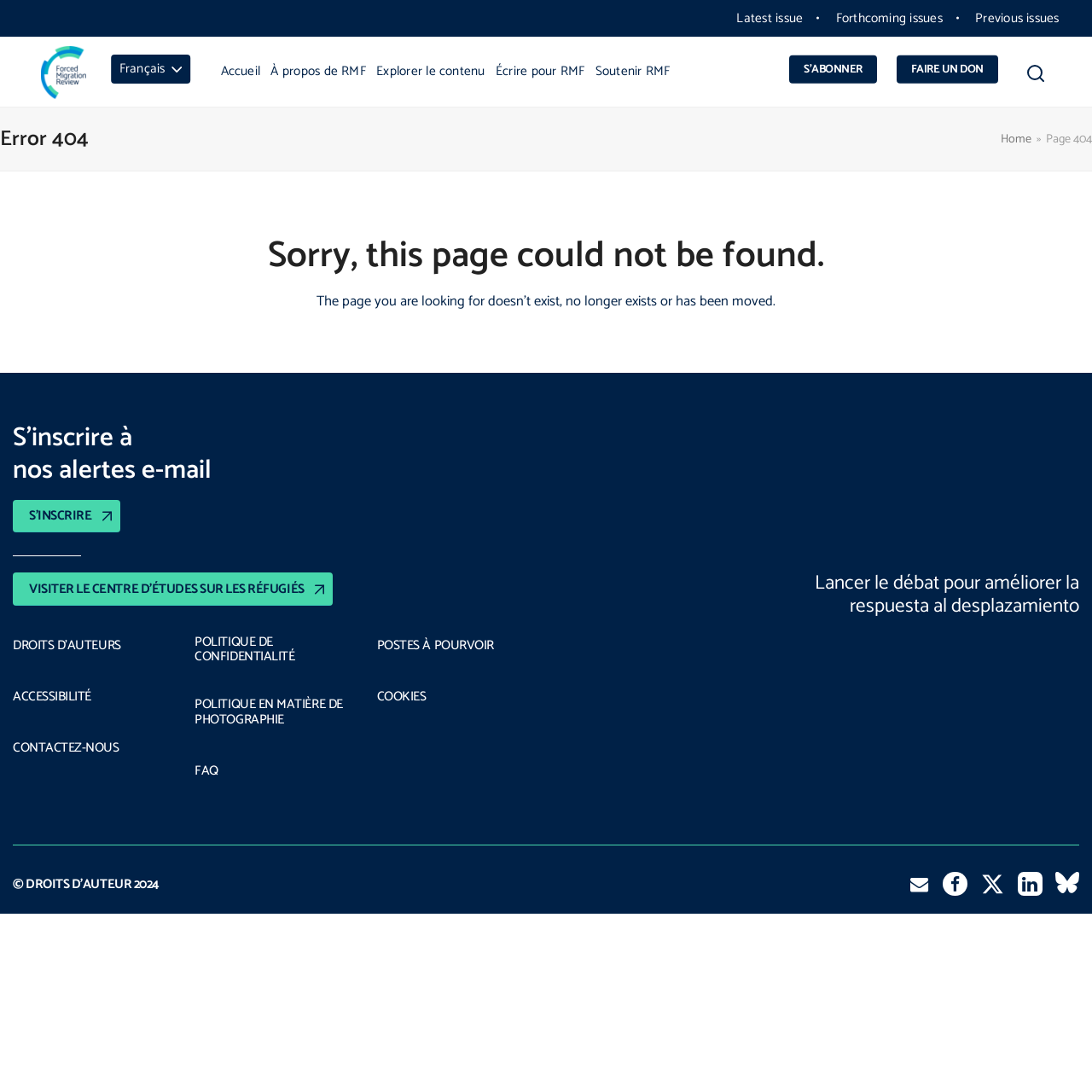Find the bounding box coordinates of the area to click in order to follow the instruction: "Read the 'Error 404' page".

[0.0, 0.114, 0.081, 0.141]